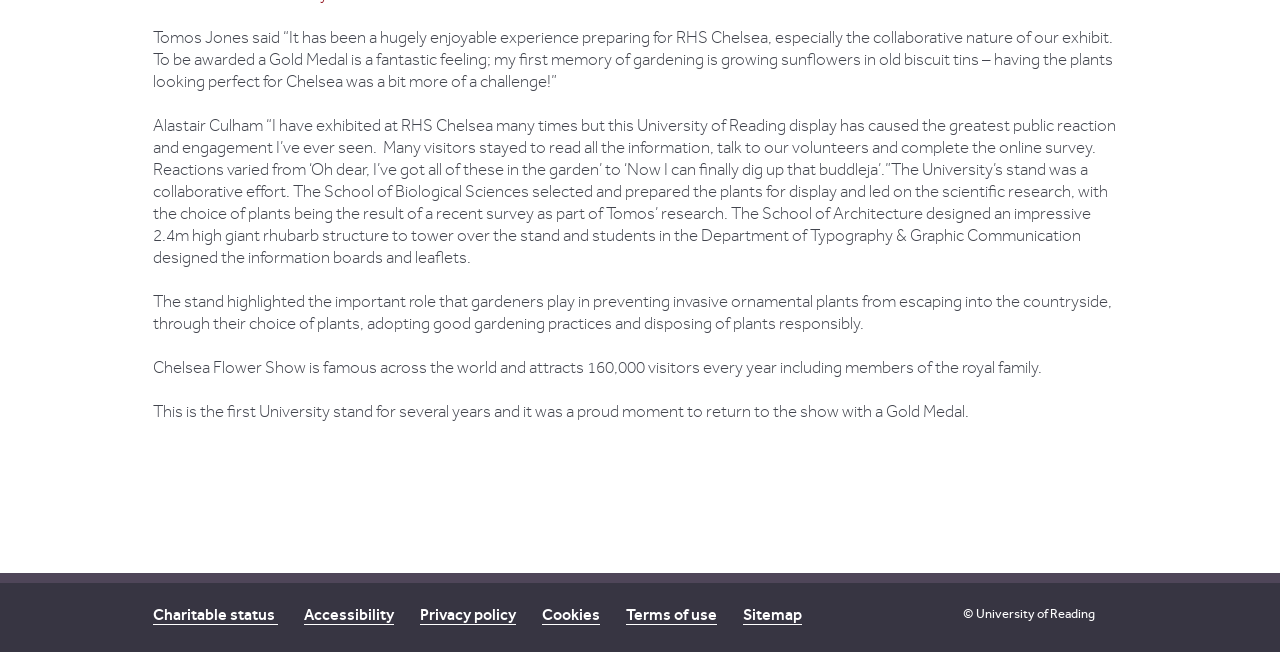Identify the bounding box coordinates for the UI element described as follows: Terms of use. Use the format (top-left x, top-left y, bottom-right x, bottom-right y) and ensure all values are floating point numbers between 0 and 1.

[0.489, 0.929, 0.56, 0.959]